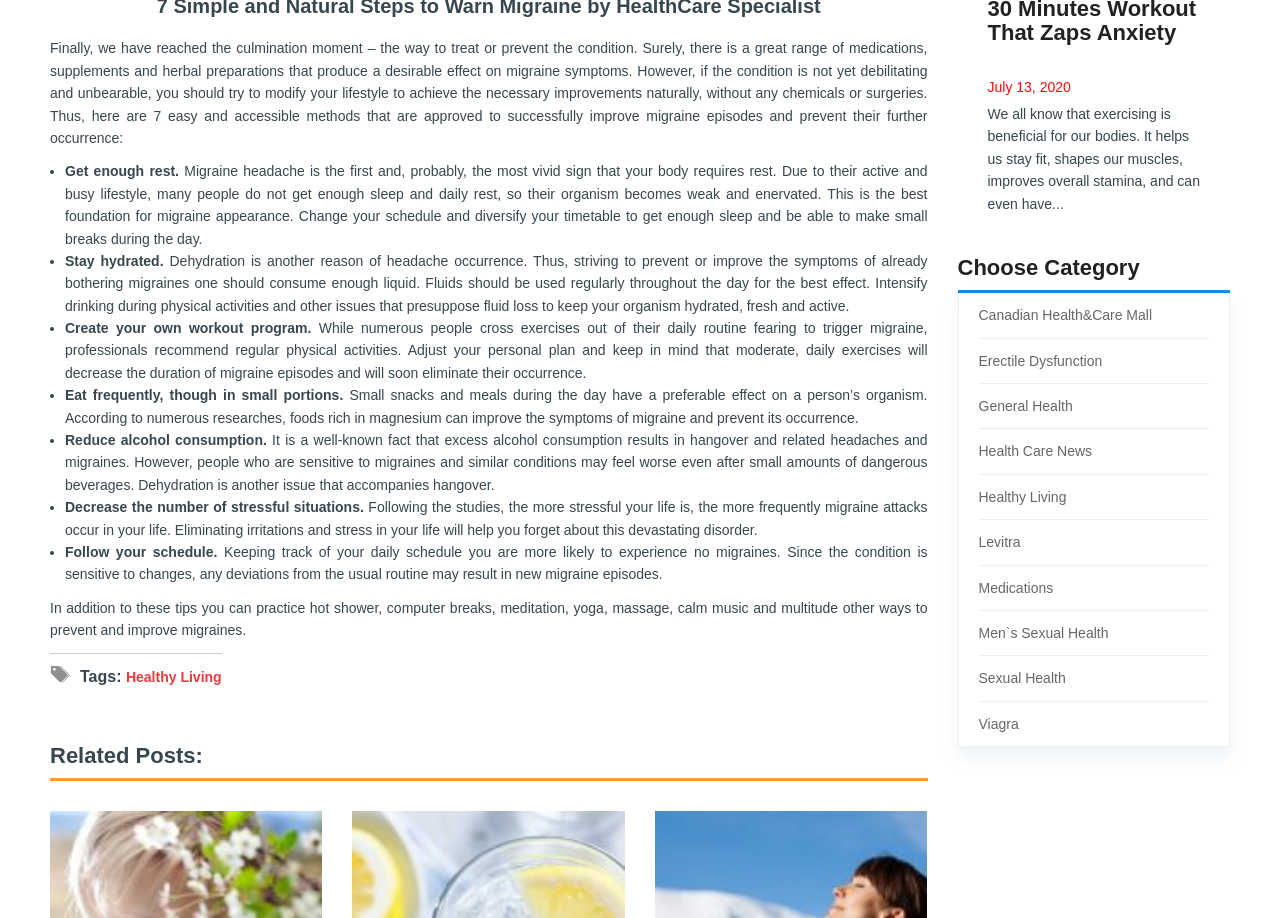Locate the bounding box coordinates for the element described below: "Medications". The coordinates must be four float values between 0 and 1, formatted as [left, top, right, bottom].

[0.764, 0.616, 0.945, 0.665]